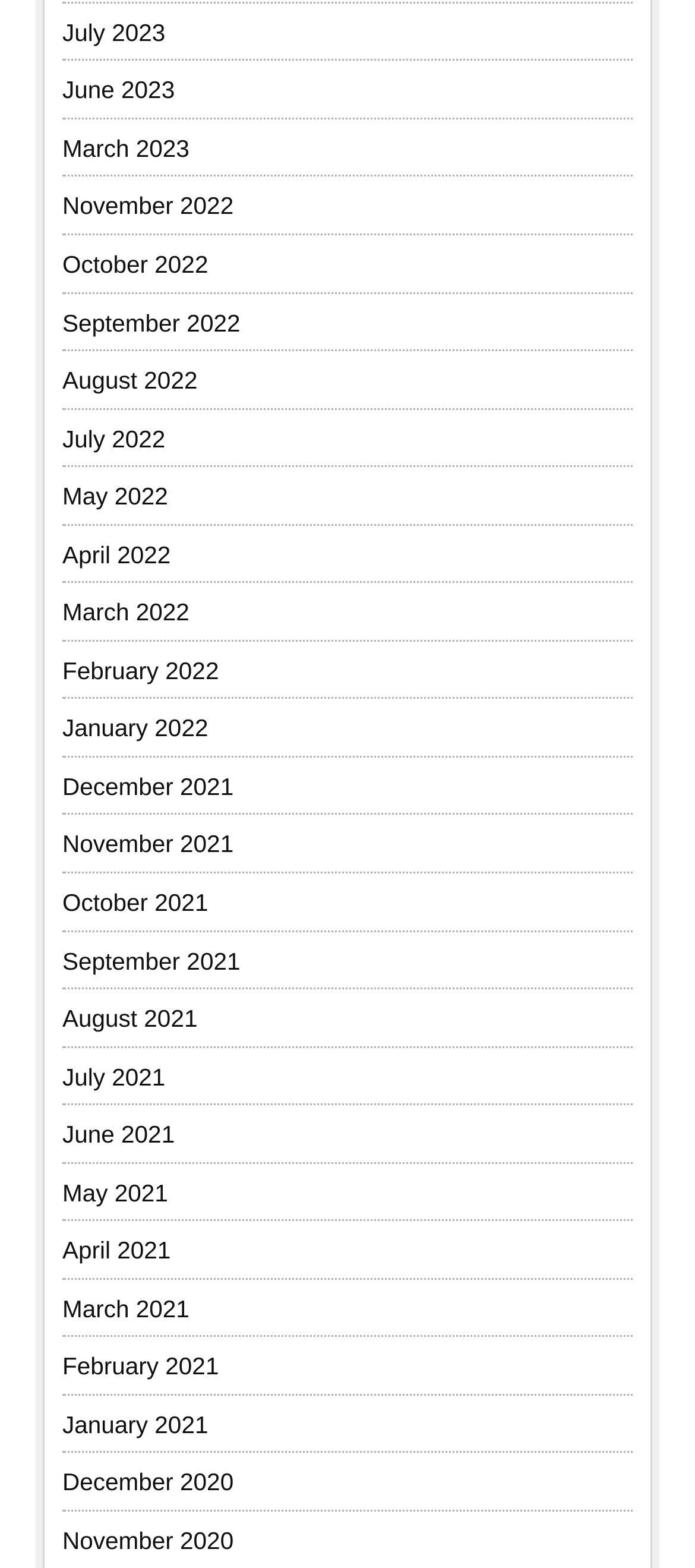What is the vertical position of 'July 2023' relative to 'June 2023'?
Carefully analyze the image and provide a thorough answer to the question.

By comparing the y1 and y2 coordinates of the bounding boxes, I found that the 'July 2023' link has a smaller y1 value than the 'June 2023' link, indicating that it is located above 'June 2023'.